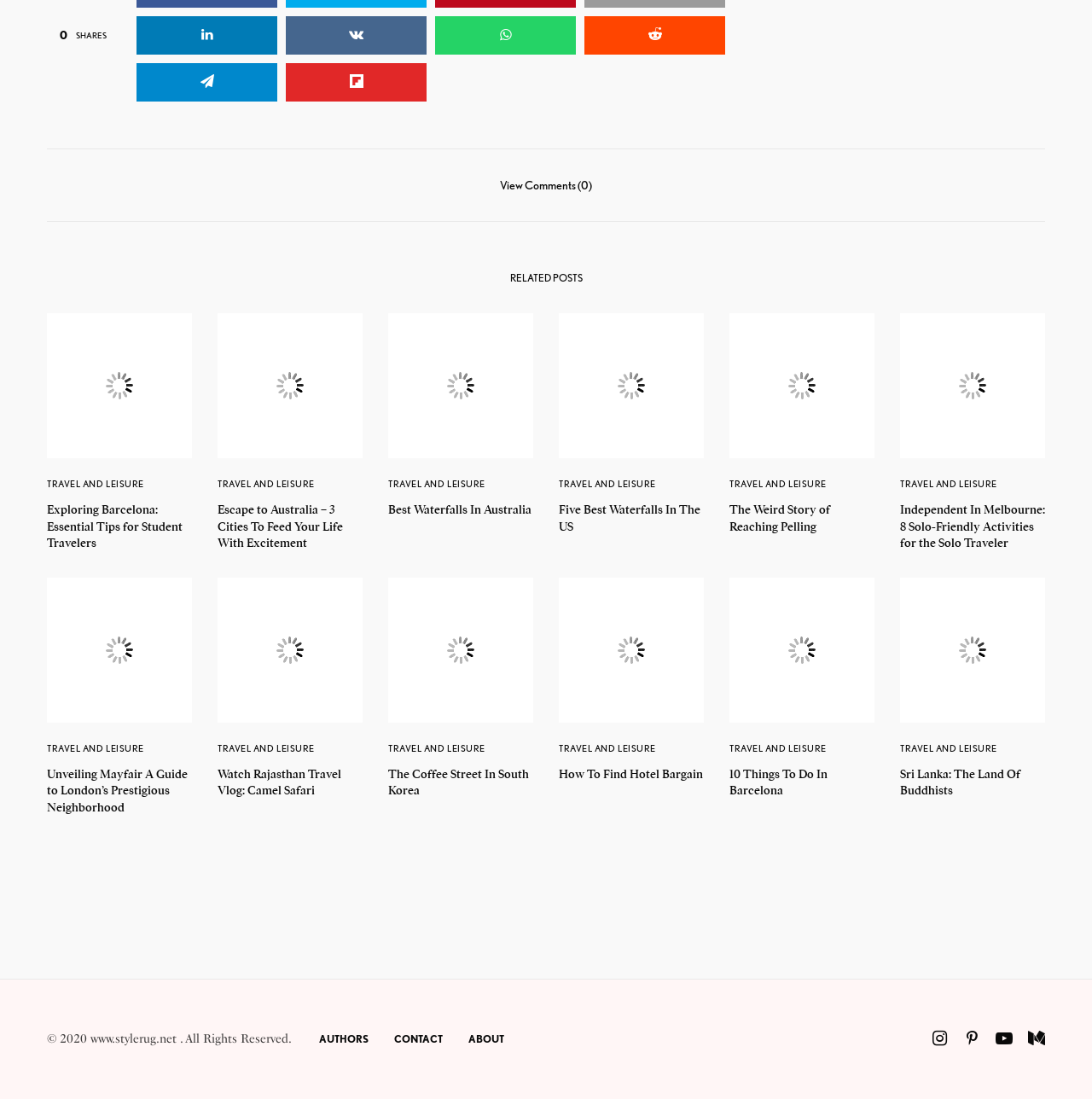Please identify the bounding box coordinates for the region that you need to click to follow this instruction: "View Comments".

[0.458, 0.162, 0.542, 0.175]